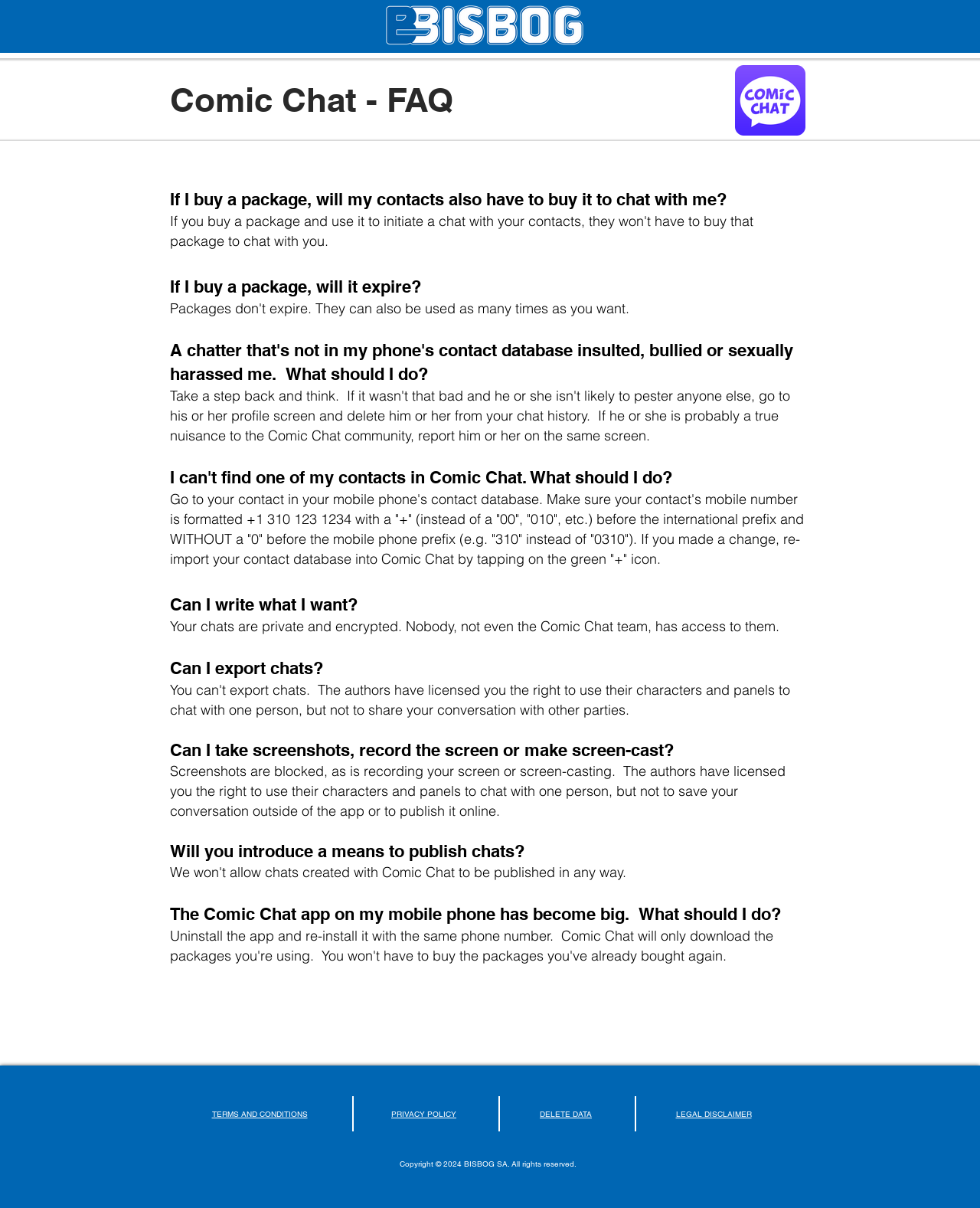Answer the following inquiry with a single word or phrase:
What happens if a user tries to take a screenshot or record the screen?

It is blocked